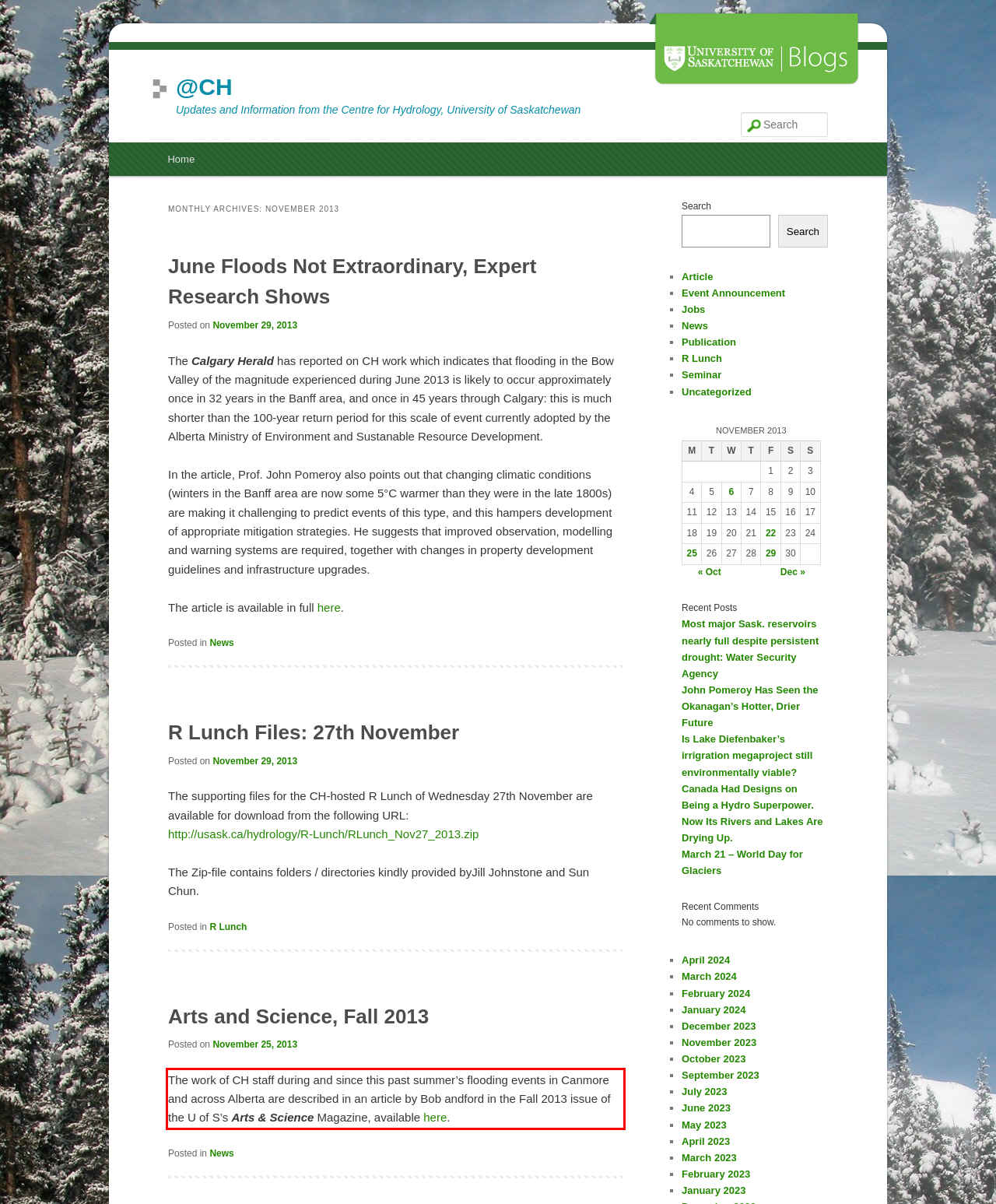View the screenshot of the webpage and identify the UI element surrounded by a red bounding box. Extract the text contained within this red bounding box.

The work of CH staff during and since this past summer’s flooding events in Canmore and across Alberta are described in an article by Bob andford in the Fall 2013 issue of the U of S’s Arts & Science Magazine, available here.